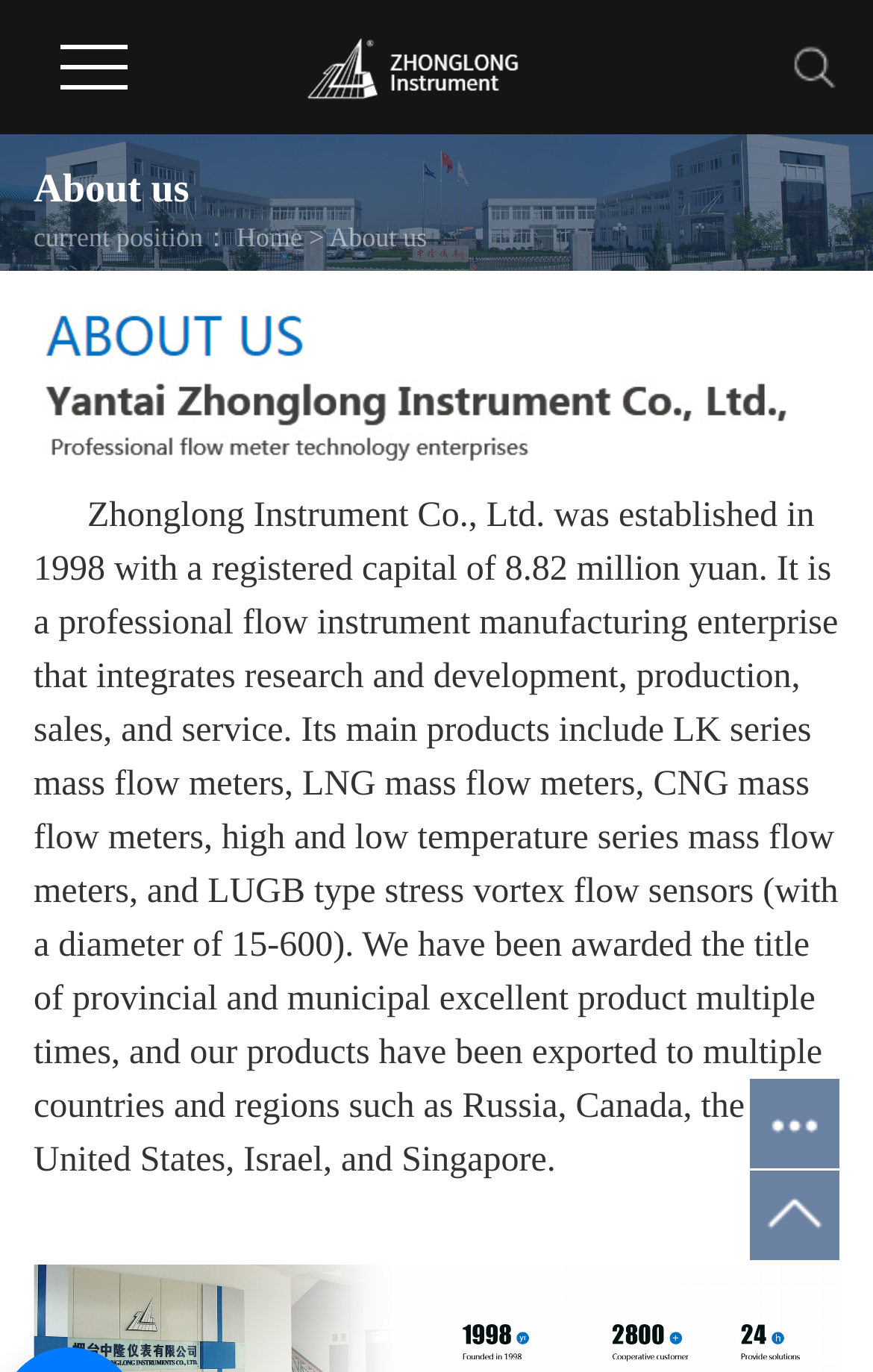Locate the UI element described by Heat lightning in the provided webpage screenshot. Return the bounding box coordinates in the format (top-left x, top-left y, bottom-right x, bottom-right y), ensuring all values are between 0 and 1.

None